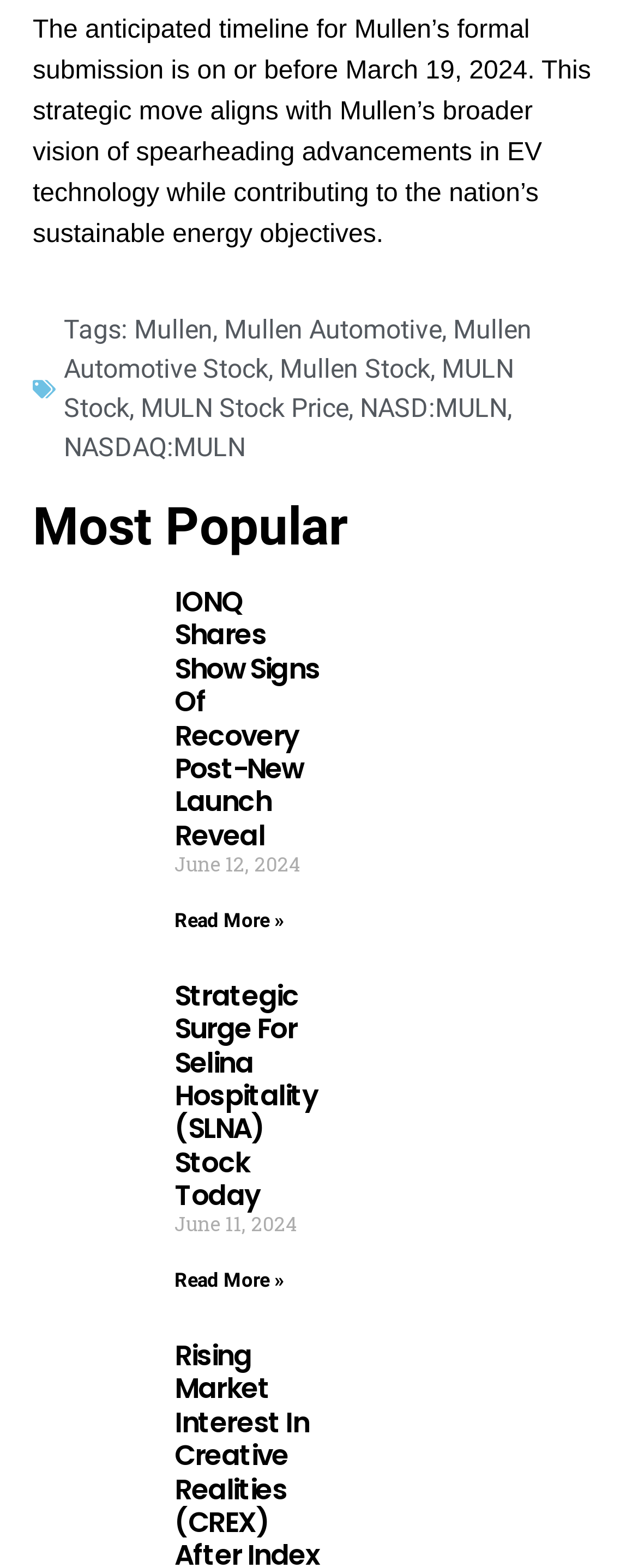Reply to the question below using a single word or brief phrase:
Where is Mullen's high-energy facility located?

Fullerton, California